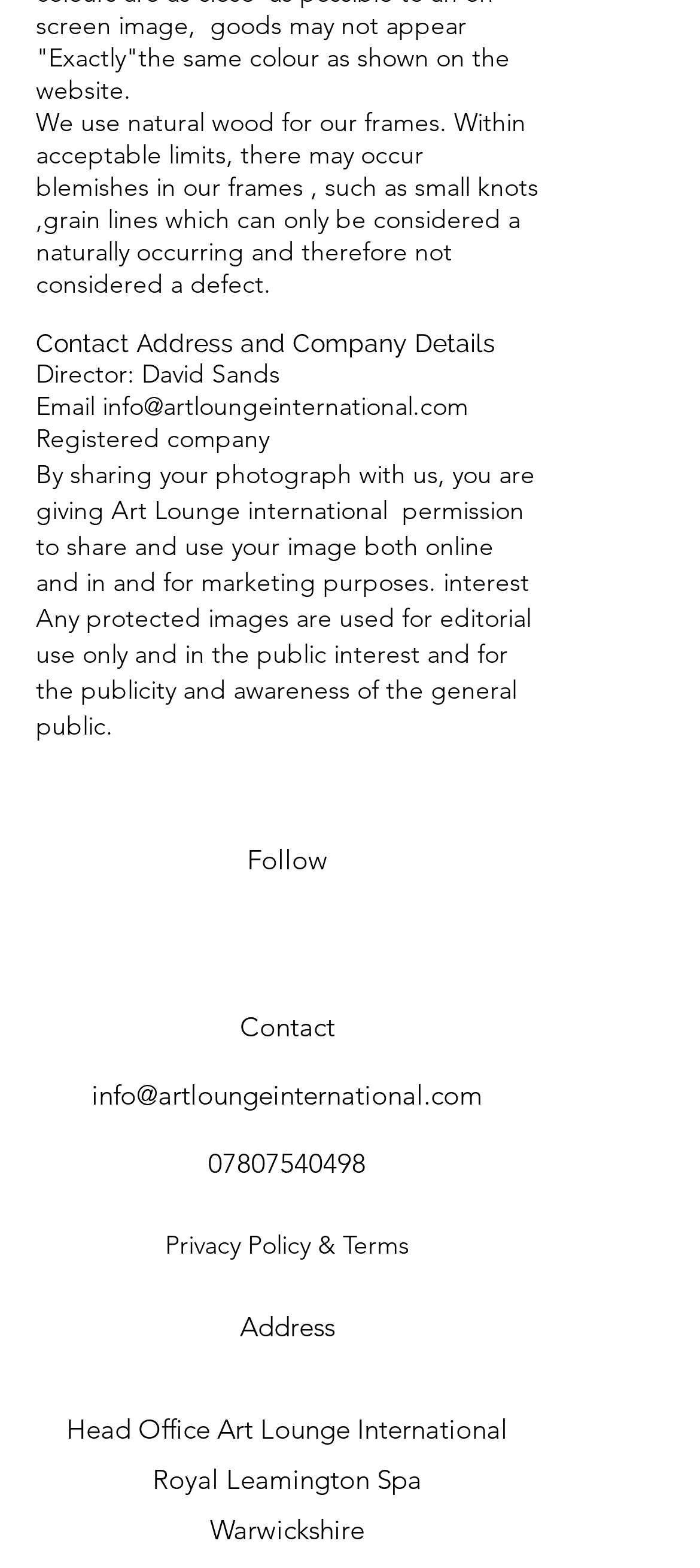Please identify the bounding box coordinates of the area I need to click to accomplish the following instruction: "Follow on Twitter".

[0.11, 0.588, 0.2, 0.628]